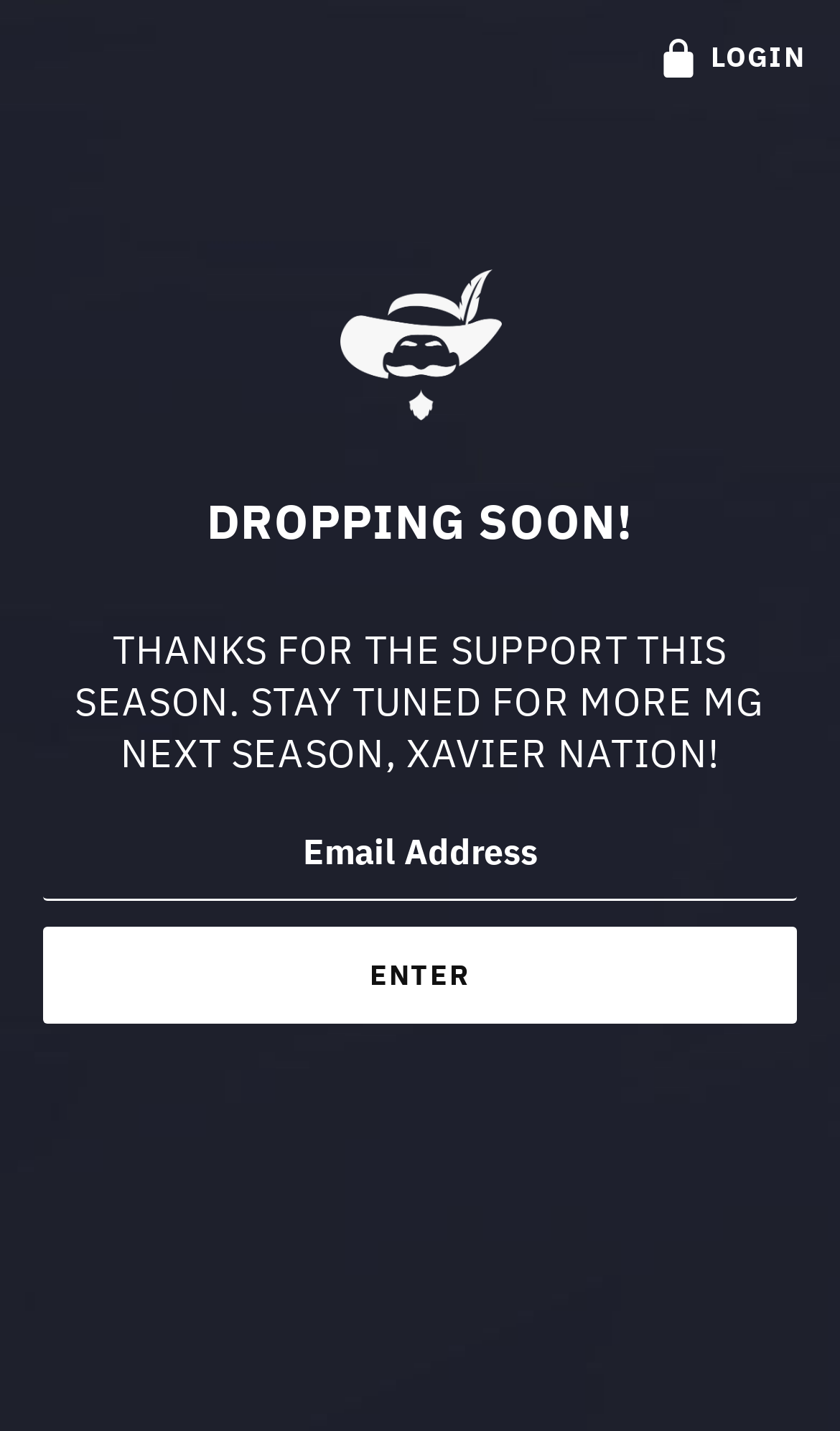What is the purpose of the textbox?
Look at the image and answer with only one word or phrase.

Enter email address